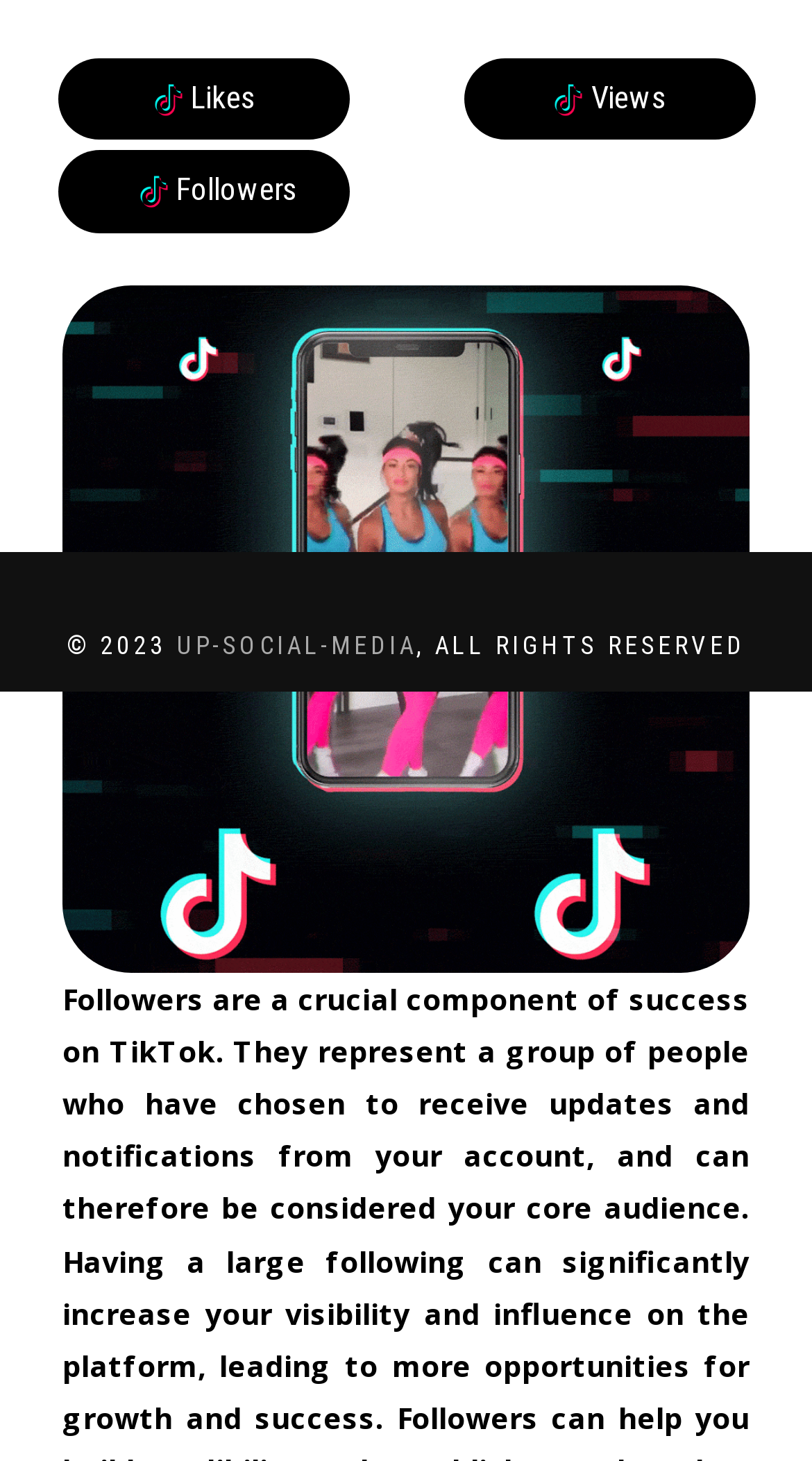Given the description "Followers", provide the bounding box coordinates of the corresponding UI element.

[0.071, 0.114, 0.429, 0.138]